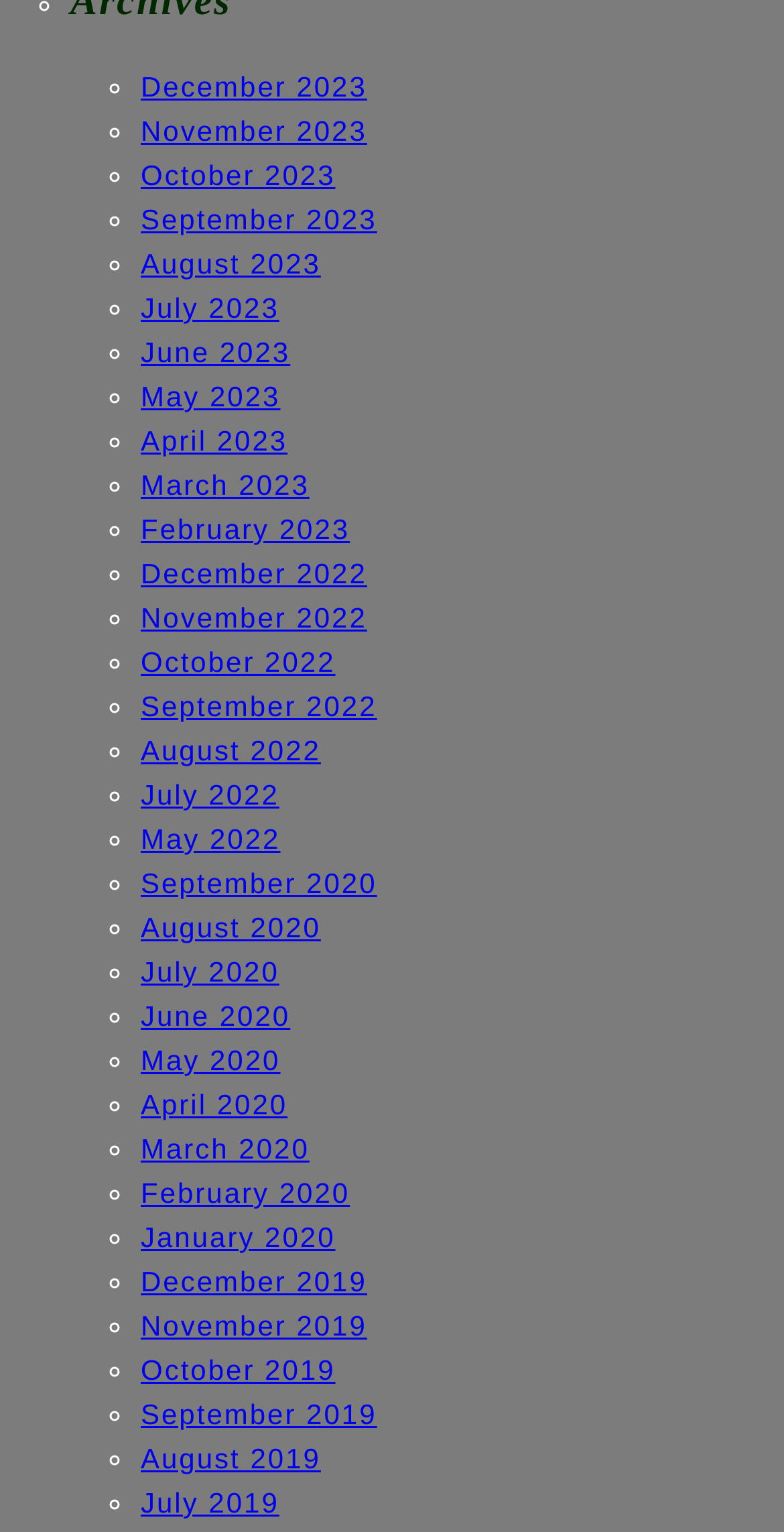What is the latest month listed?
Please respond to the question thoroughly and include all relevant details.

I looked at the list of links and found the latest month listed, which is December 2023.